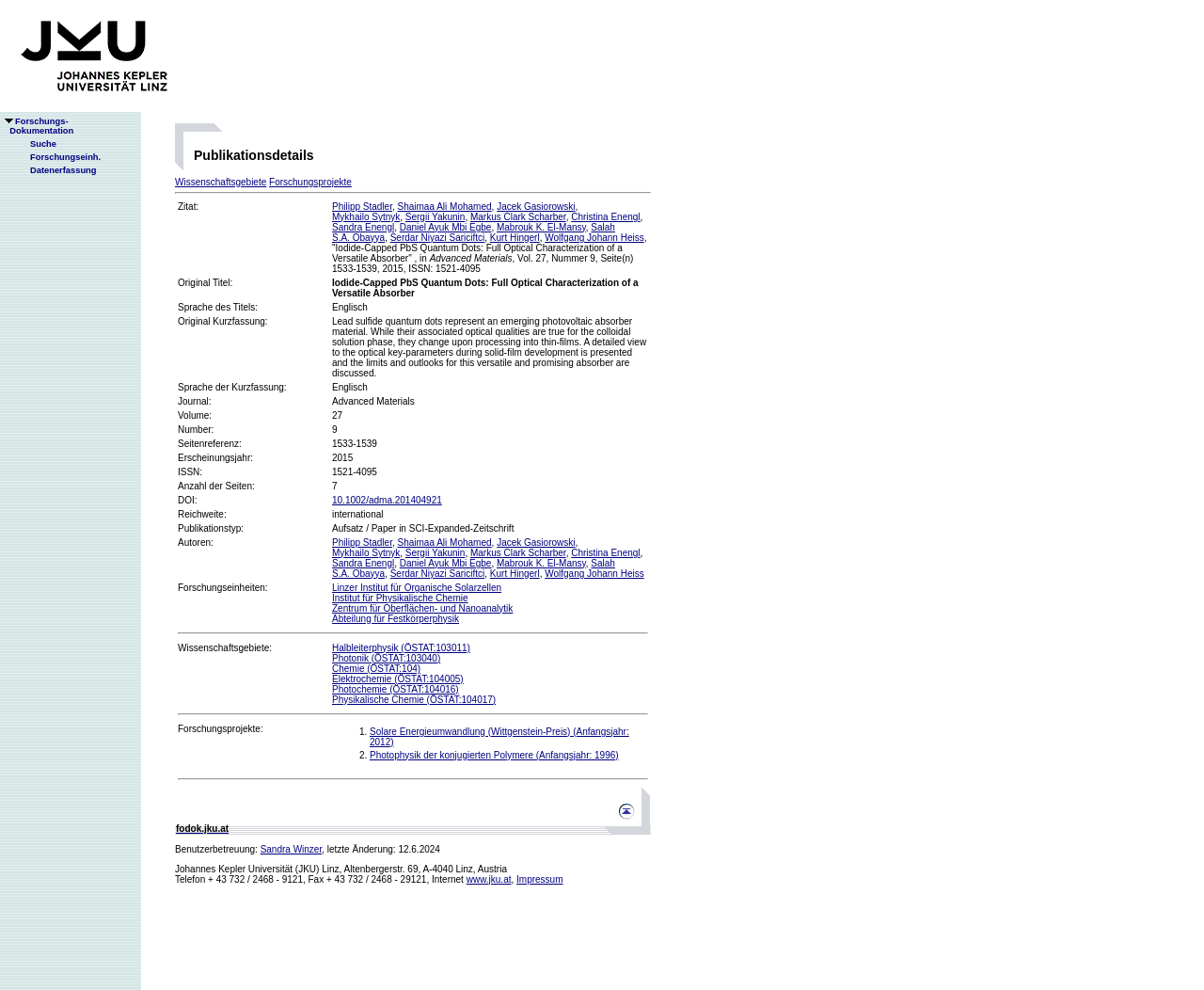Determine the bounding box coordinates of the region I should click to achieve the following instruction: "click the link to Jku Linz". Ensure the bounding box coordinates are four float numbers between 0 and 1, i.e., [left, top, right, bottom].

[0.0, 0.105, 0.156, 0.115]